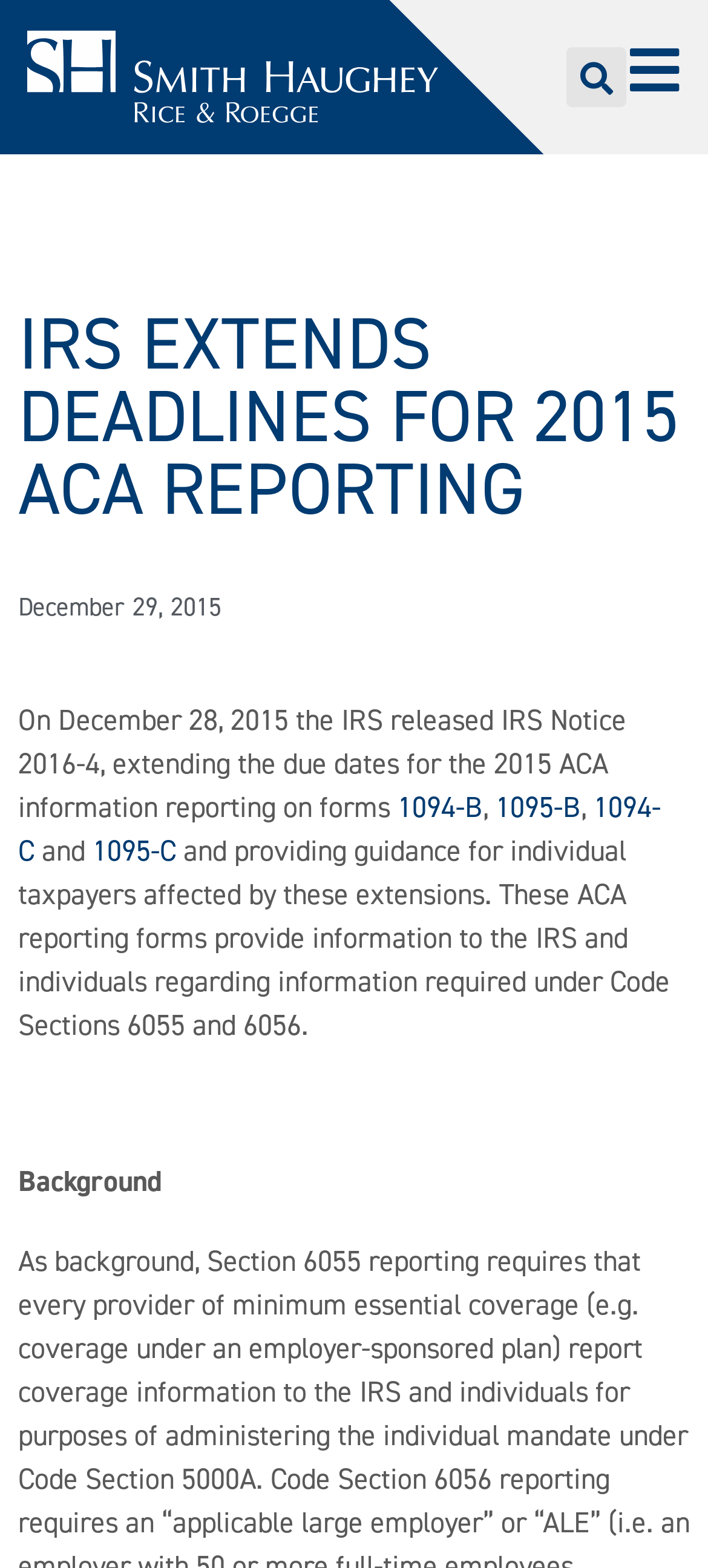Answer the question using only one word or a concise phrase: Is there a search function on the webpage?

Yes